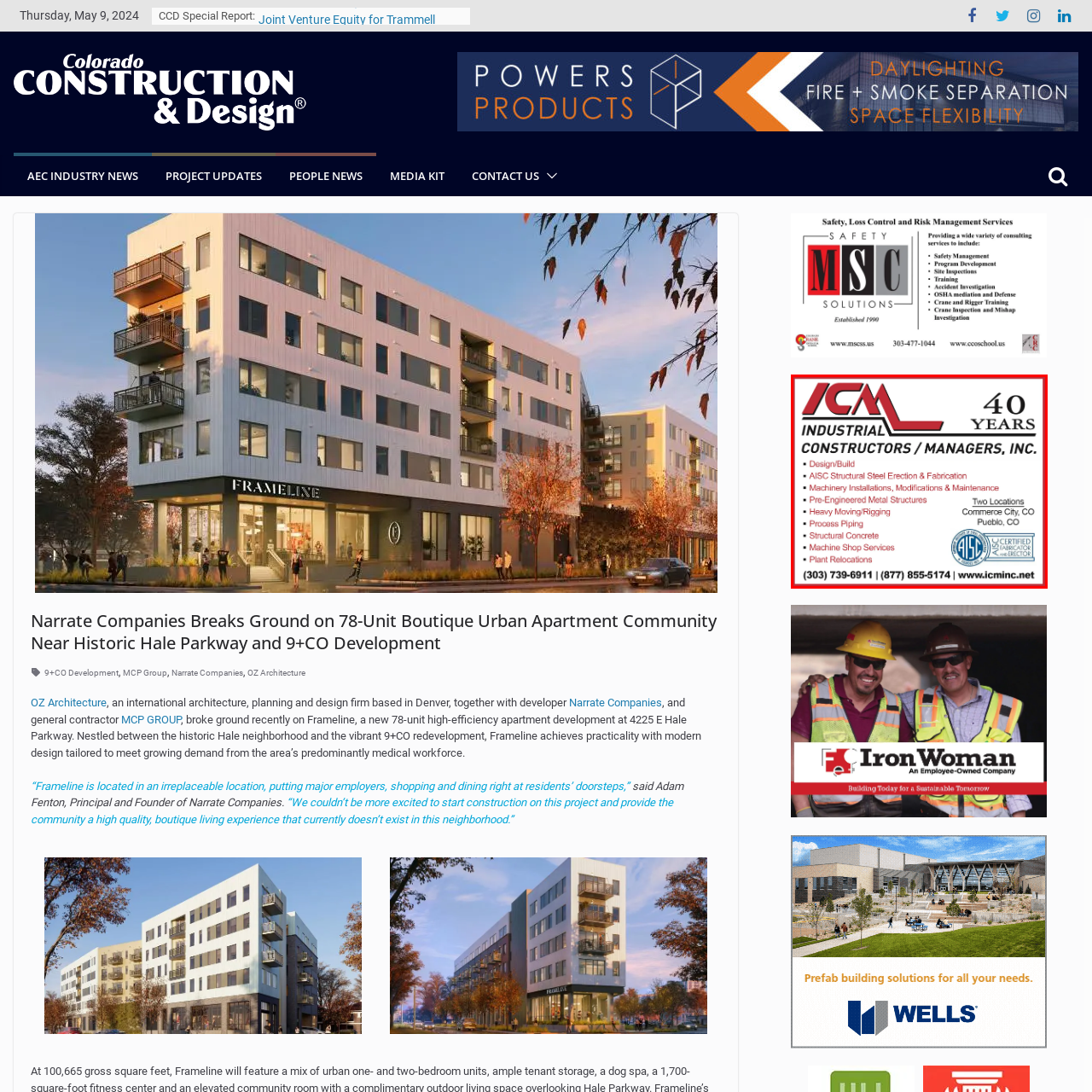Provide a comprehensive description of the content within the red-highlighted area of the image.

The image displays an advertisement for Industrial Constructors/Managers, Inc. (ICM), celebrating 40 years in business. The ad is visually organized with bold red and black typography, emphasizing the company name and anniversary. Key services offered by ICM are listed, including design/build, structural steel erection and fabrication, machinery installations, pre-engineered metal structures, heavy moving/rigging, process piping, structural concrete, machine shop services, and plant relocations. The advertisement also highlights the company's two locations in Commerce City, CO, and Pueblo, CO, along with contact information and a note that ICM is an AISC-certified fabricator and director. The design's clean layout effectively communicates the company's longevity and expertise in the industrial construction sector.